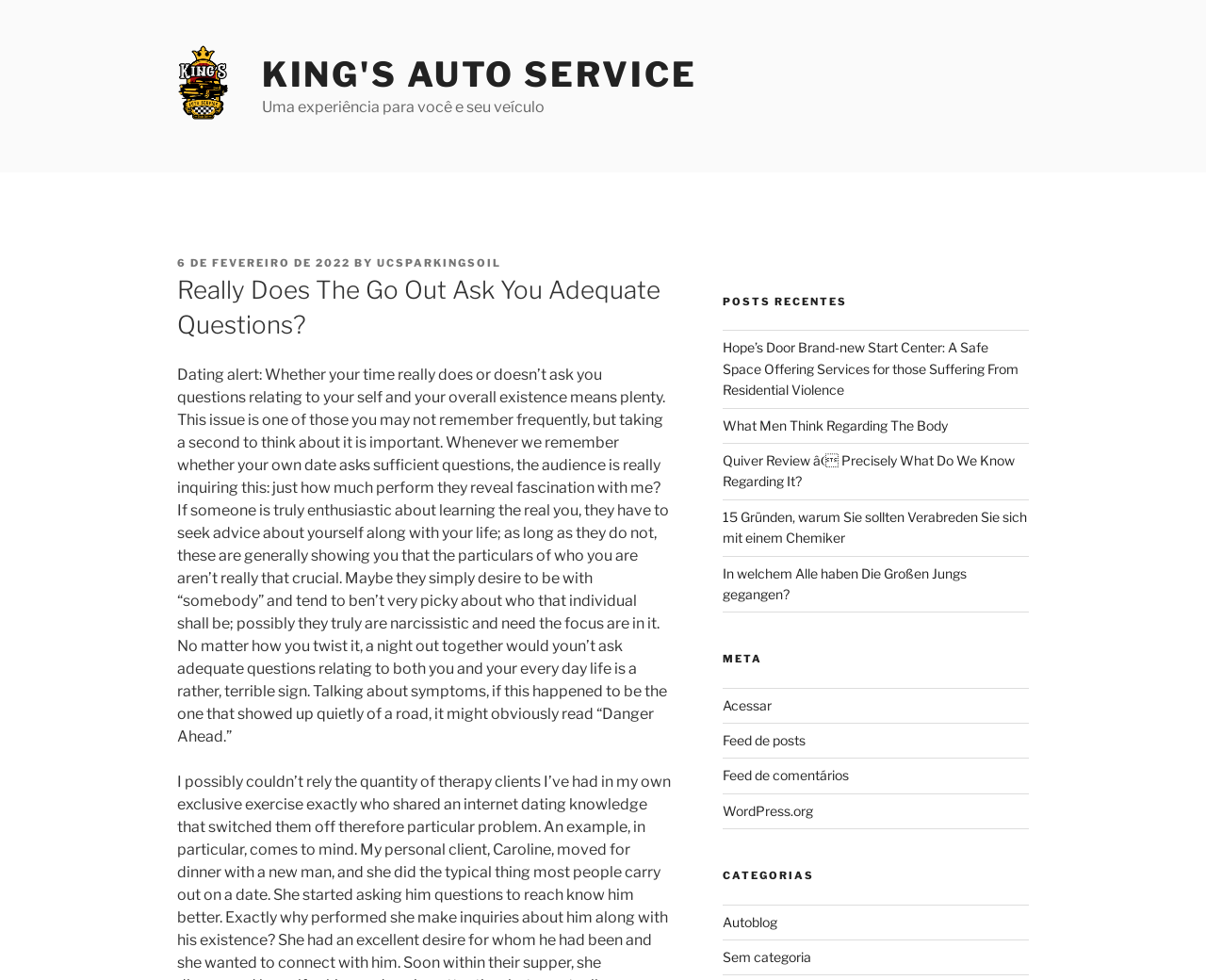Find the bounding box coordinates of the clickable area required to complete the following action: "Read the article 'Really Does The Go Out Ask You Adequate Questions?'".

[0.147, 0.279, 0.556, 0.349]